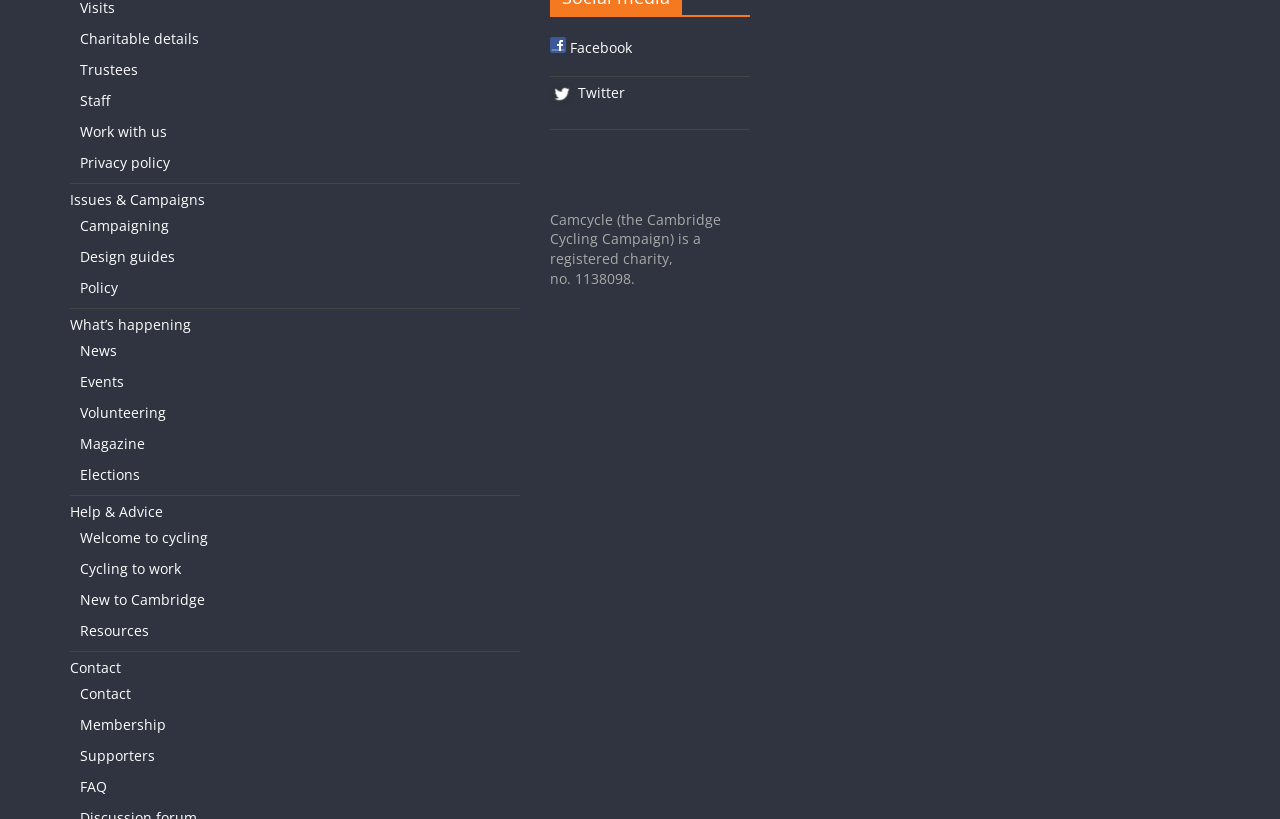Please determine the bounding box coordinates of the area that needs to be clicked to complete this task: 'Click on Charitable details'. The coordinates must be four float numbers between 0 and 1, formatted as [left, top, right, bottom].

[0.062, 0.036, 0.155, 0.059]